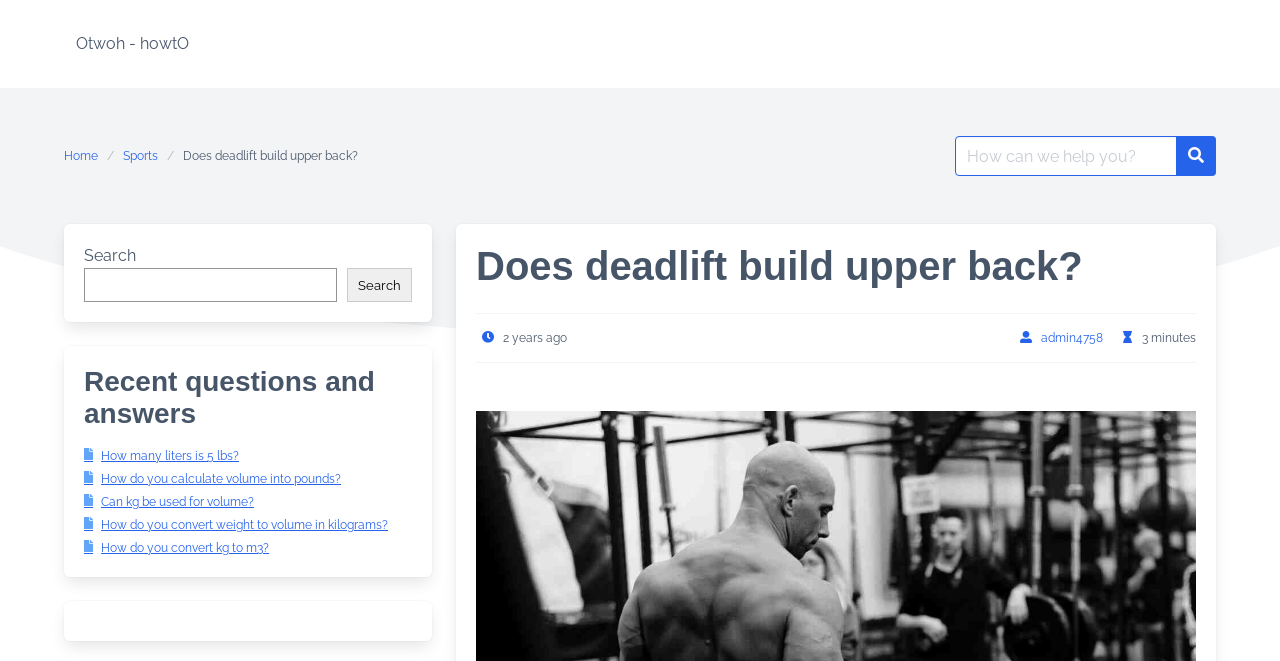Determine which piece of text is the heading of the webpage and provide it.

Does deadlift build upper back?